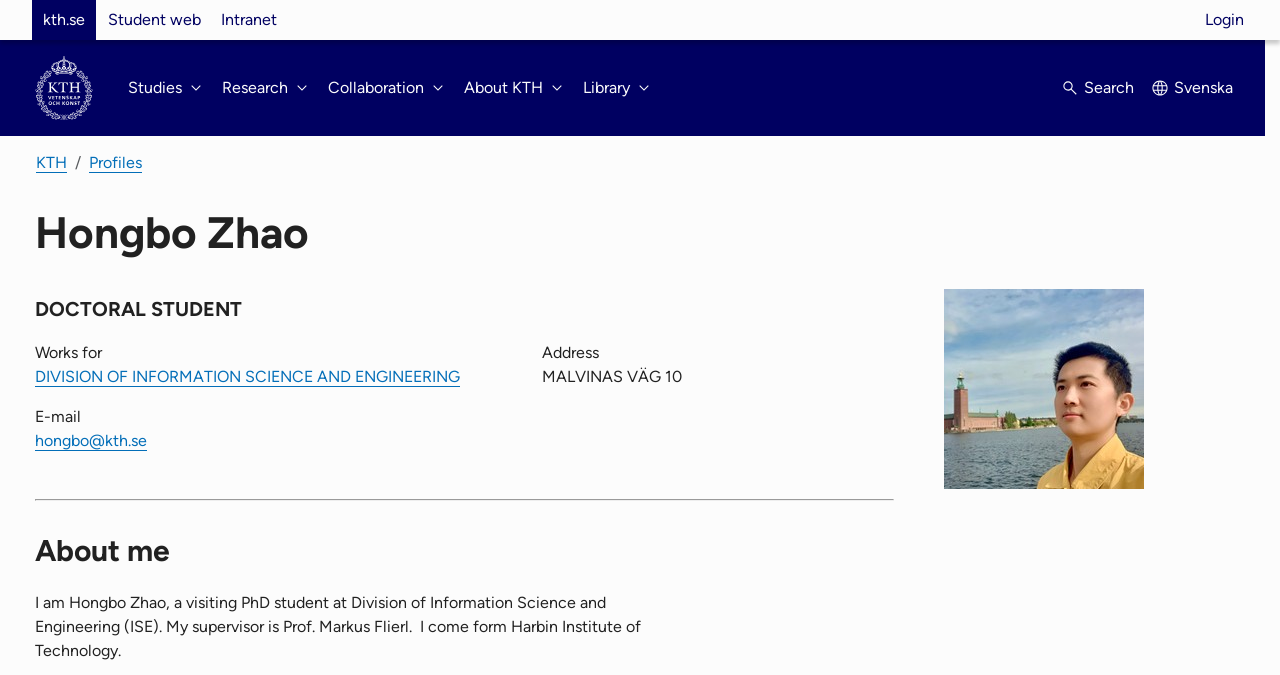Please determine the bounding box coordinates of the element to click on in order to accomplish the following task: "Register a new account". Ensure the coordinates are four float numbers ranging from 0 to 1, i.e., [left, top, right, bottom].

None